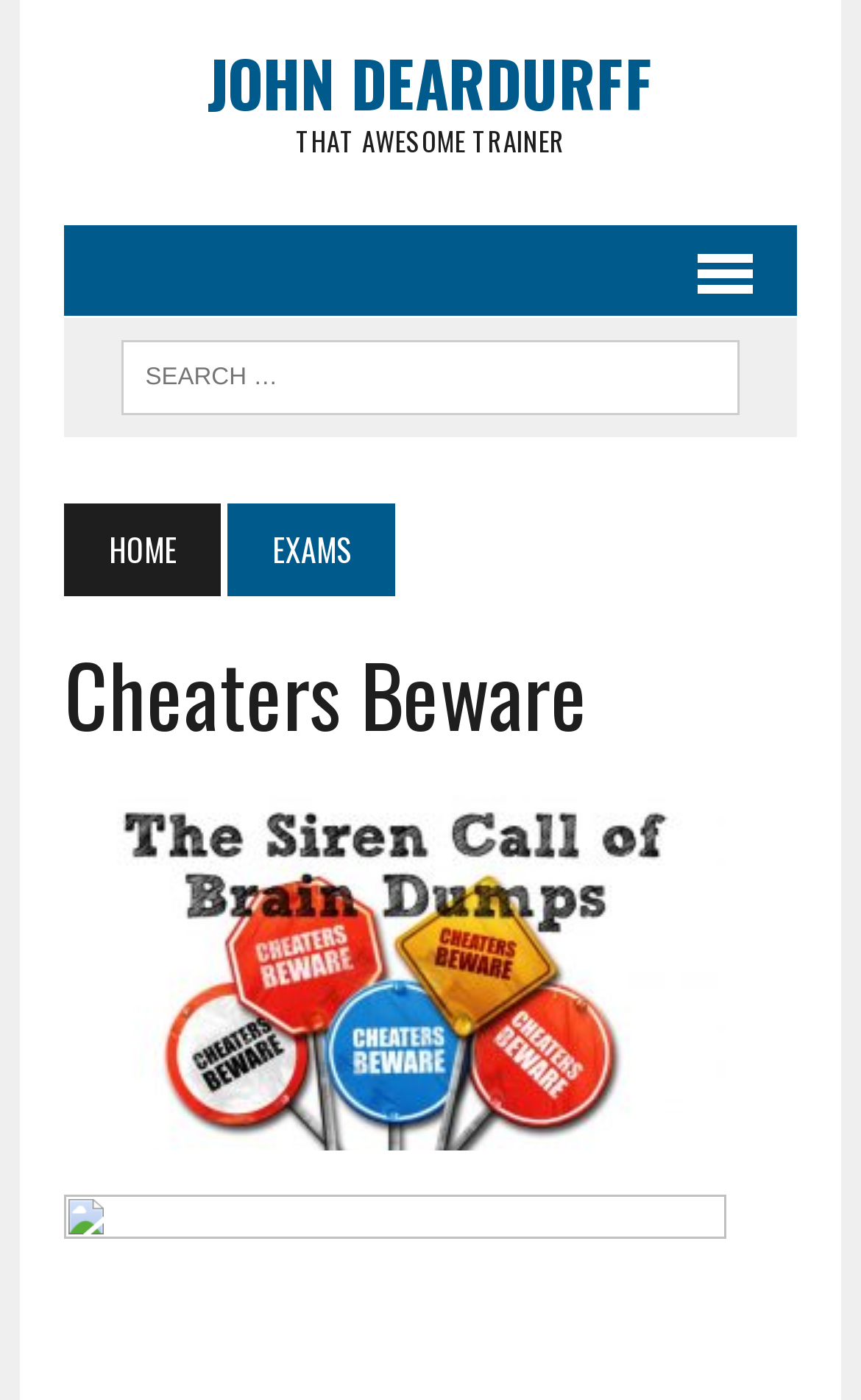From the details in the image, provide a thorough response to the question: What is the name of the author?

The name of the author can be found at the top of the webpage, where it says 'JOHN DEARDURFF' in a heading element.